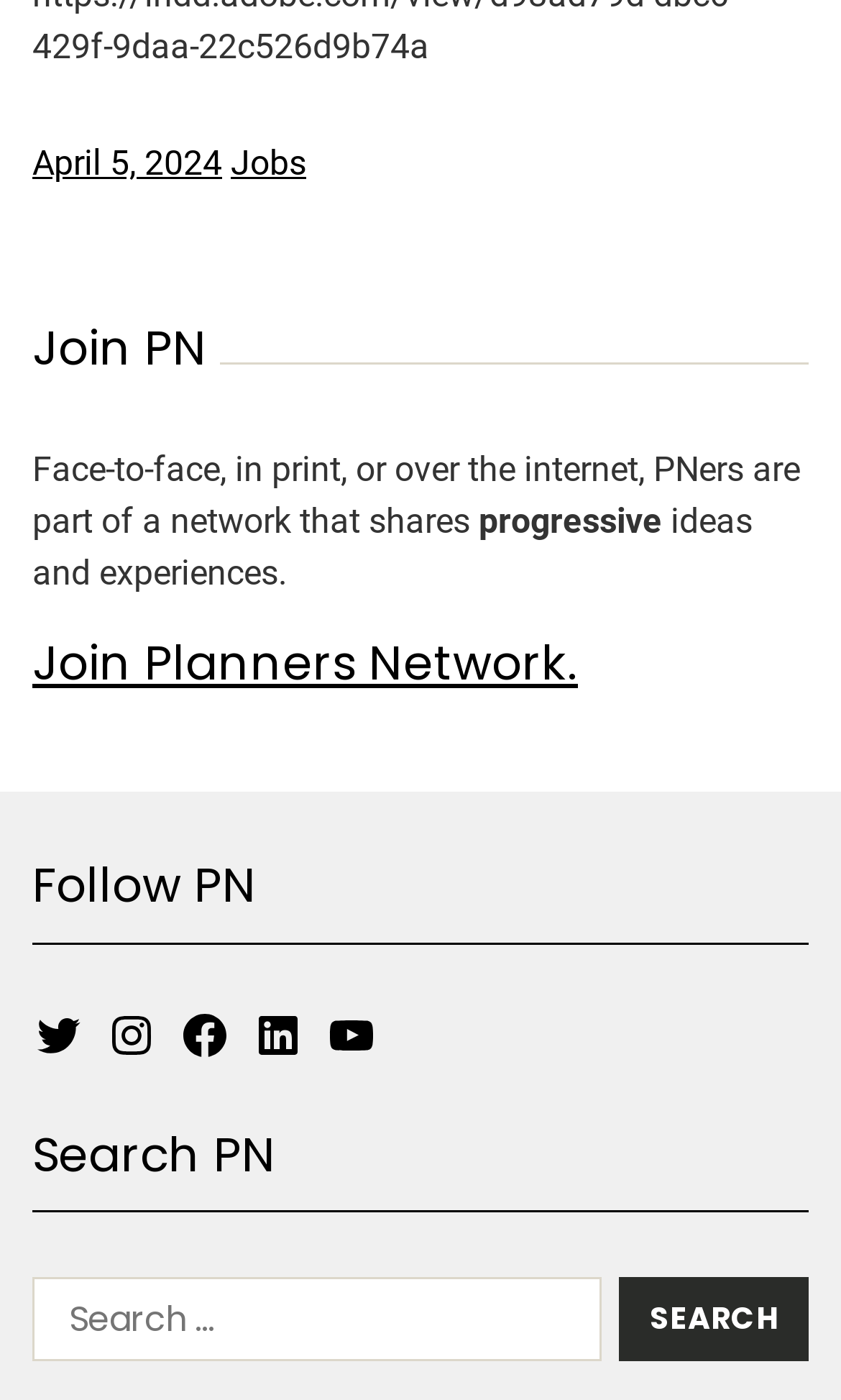Identify the bounding box coordinates of the area you need to click to perform the following instruction: "Check the Jobs link".

[0.274, 0.102, 0.364, 0.131]